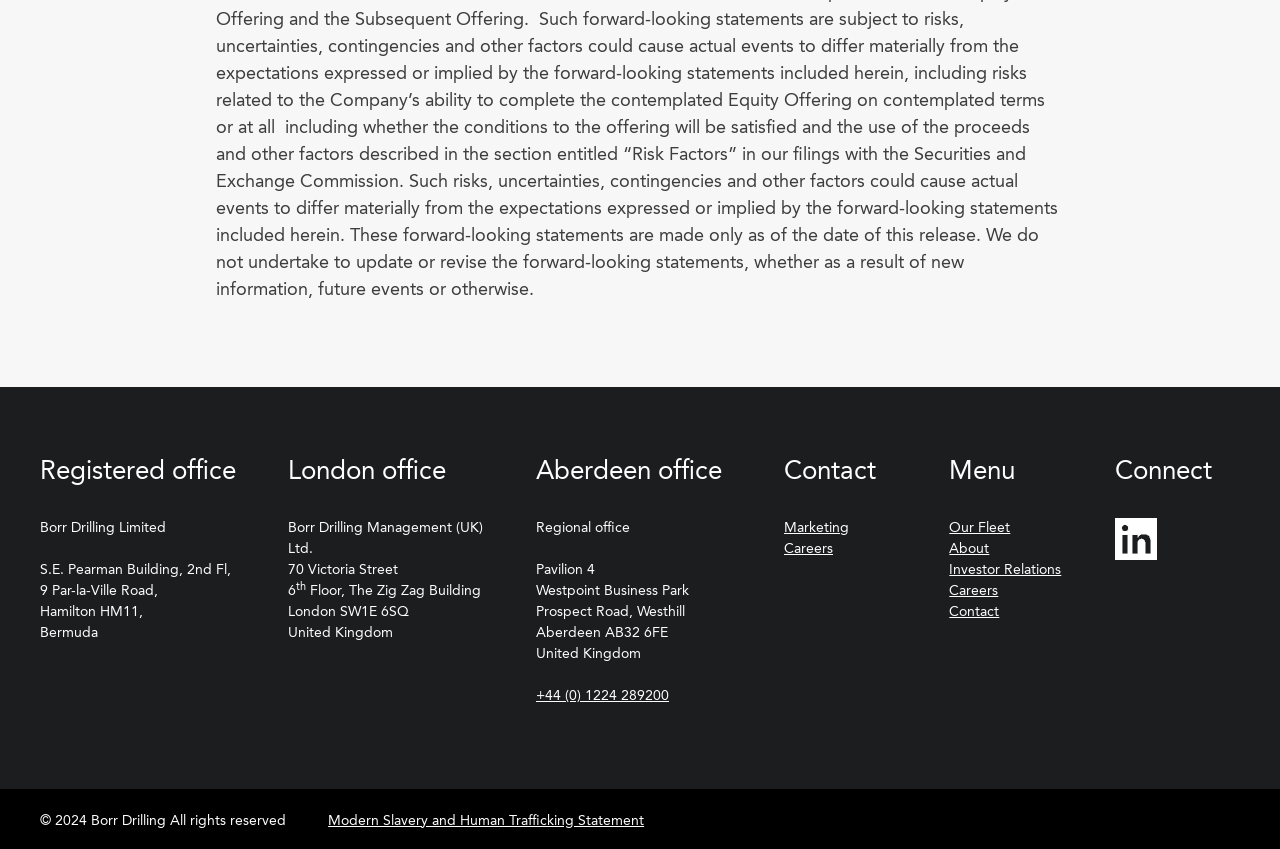Determine the bounding box coordinates for the clickable element required to fulfill the instruction: "Visit LinkedIn page". Provide the coordinates as four float numbers between 0 and 1, i.e., [left, top, right, bottom].

[0.871, 0.646, 0.904, 0.663]